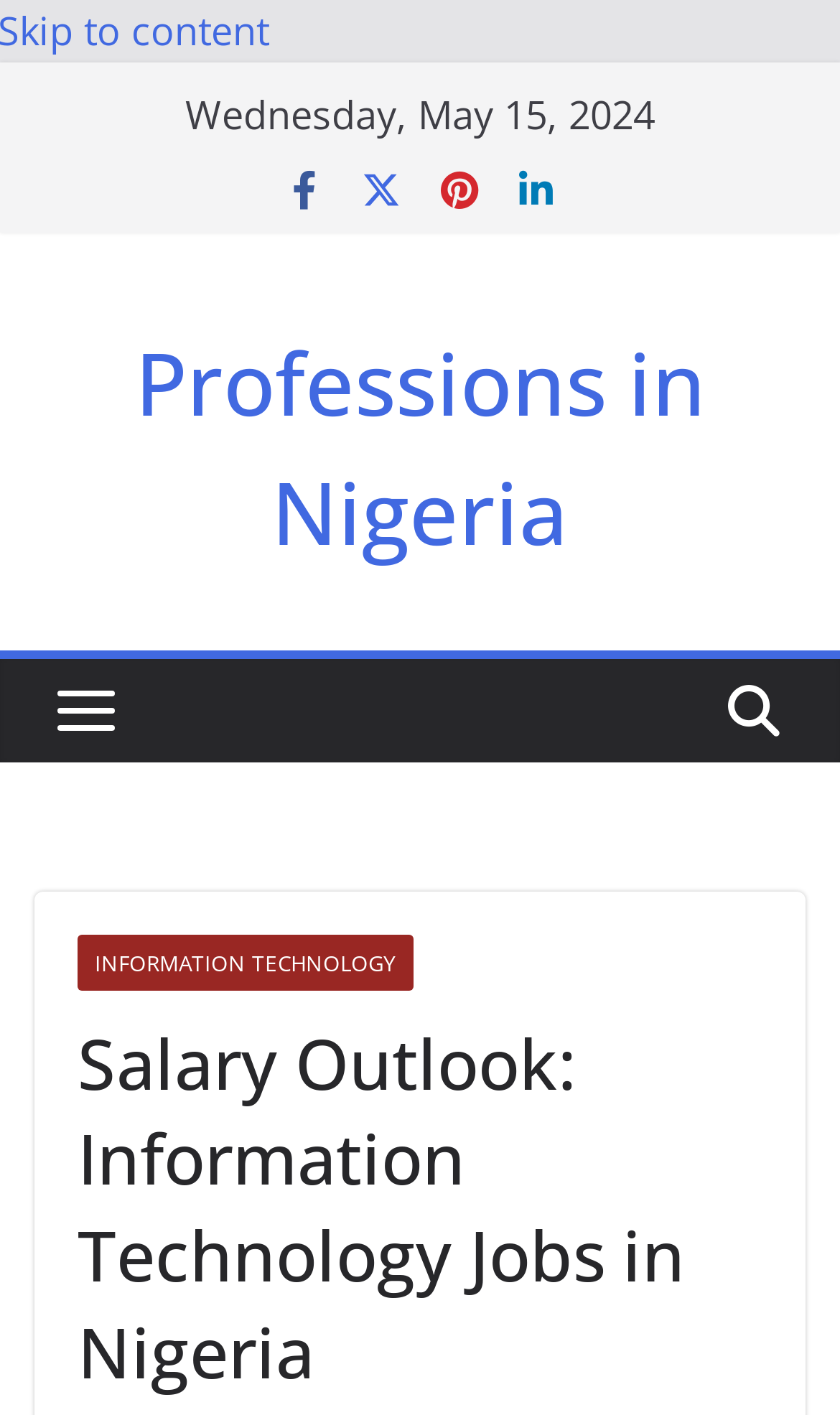How many levels of job outlook are mentioned?
Look at the image and respond with a single word or a short phrase.

3